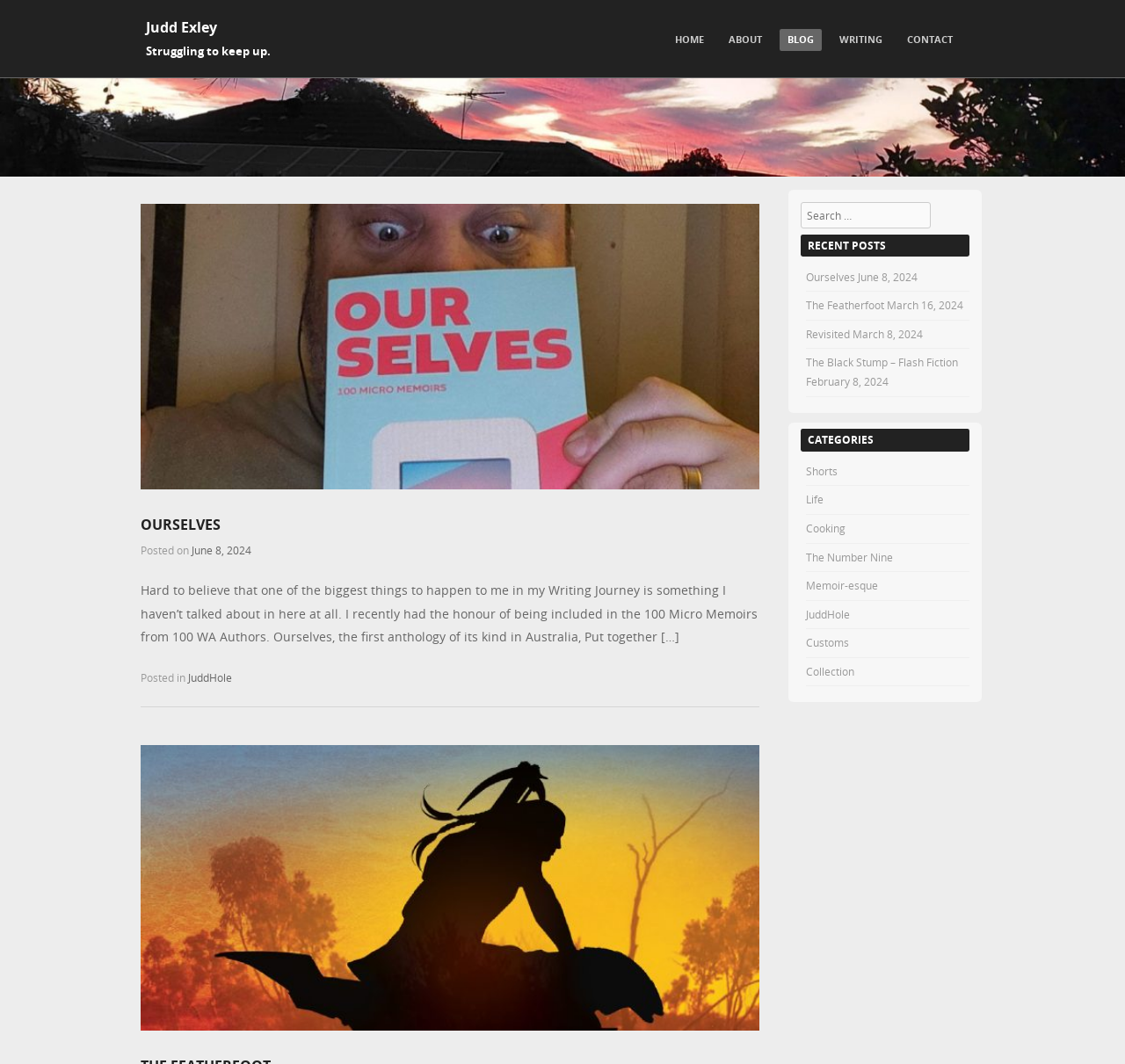Find the bounding box coordinates for the UI element that matches this description: "SAA-C01 dumps".

None